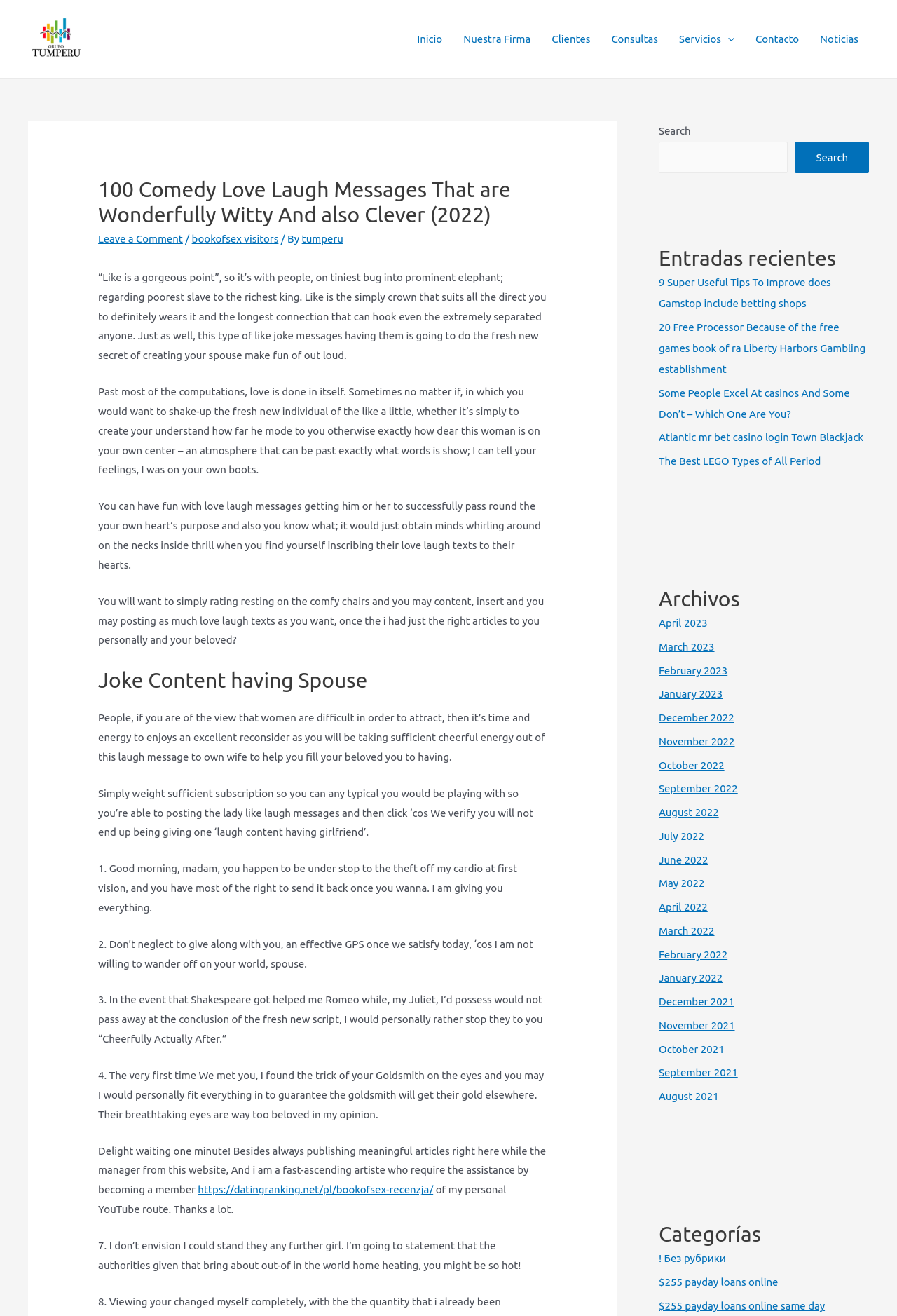Find the bounding box coordinates for the element described here: "tumperu".

[0.336, 0.177, 0.383, 0.186]